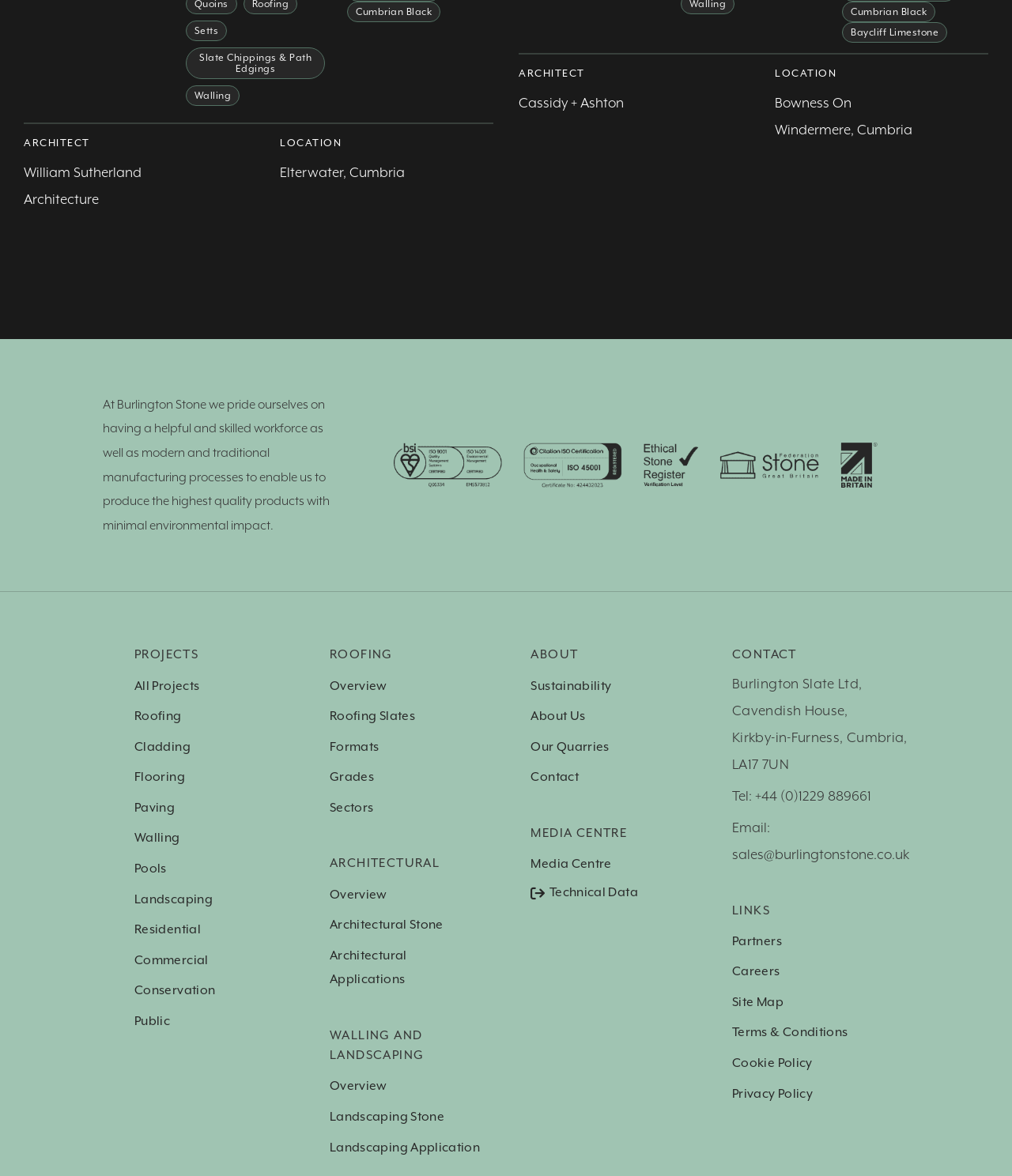What is the email address of Burlington Slate Ltd?
Could you please answer the question thoroughly and with as much detail as possible?

I found the answer by looking at the 'CONTACT' heading and the corresponding StaticText element, which contains the email address of Burlington Slate Ltd.